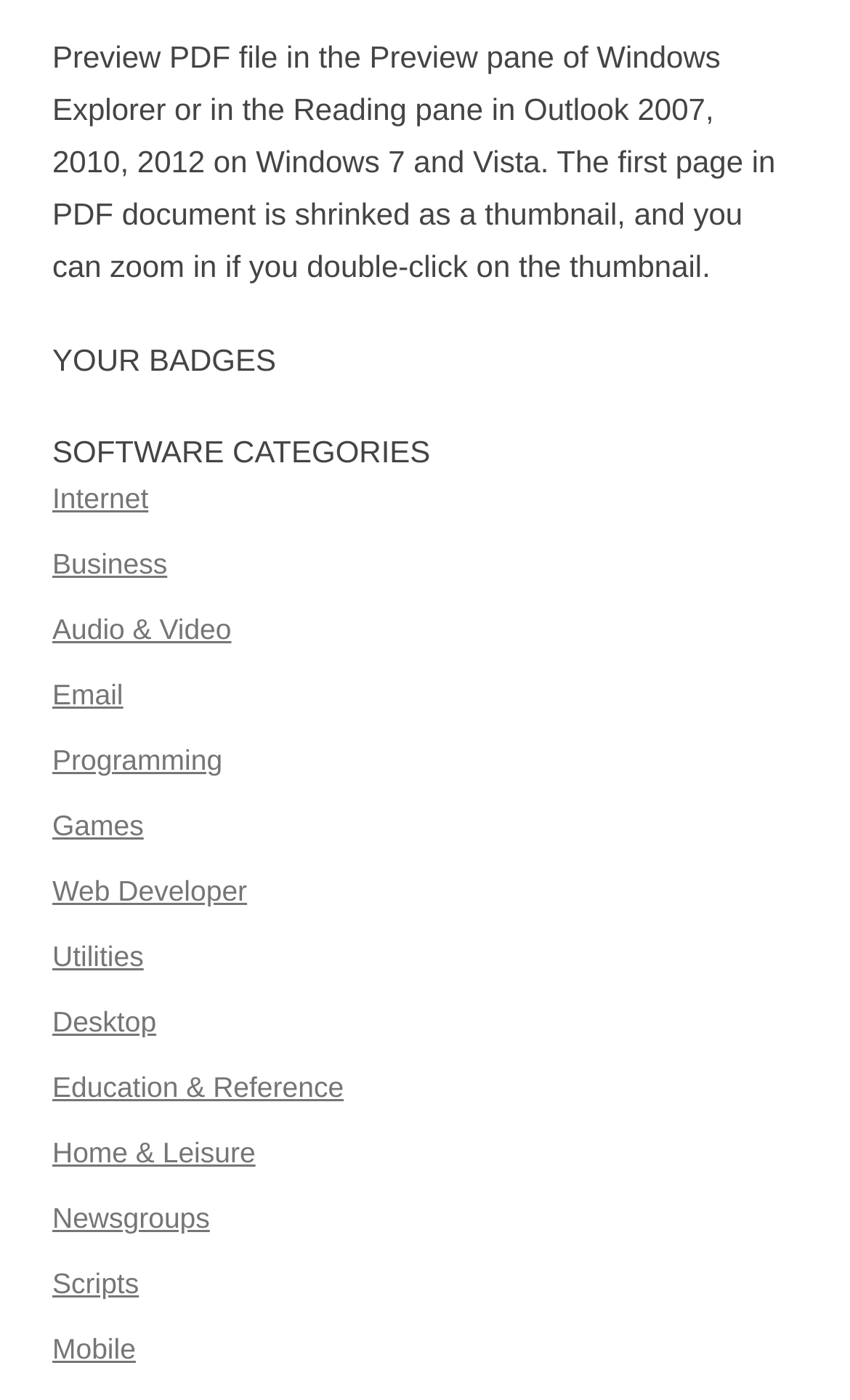Could you please study the image and provide a detailed answer to the question:
How many links are listed under 'SOFTWARE CATEGORIES'?

The webpage lists 15 links under the 'SOFTWARE CATEGORIES' section, each representing a different category of software.